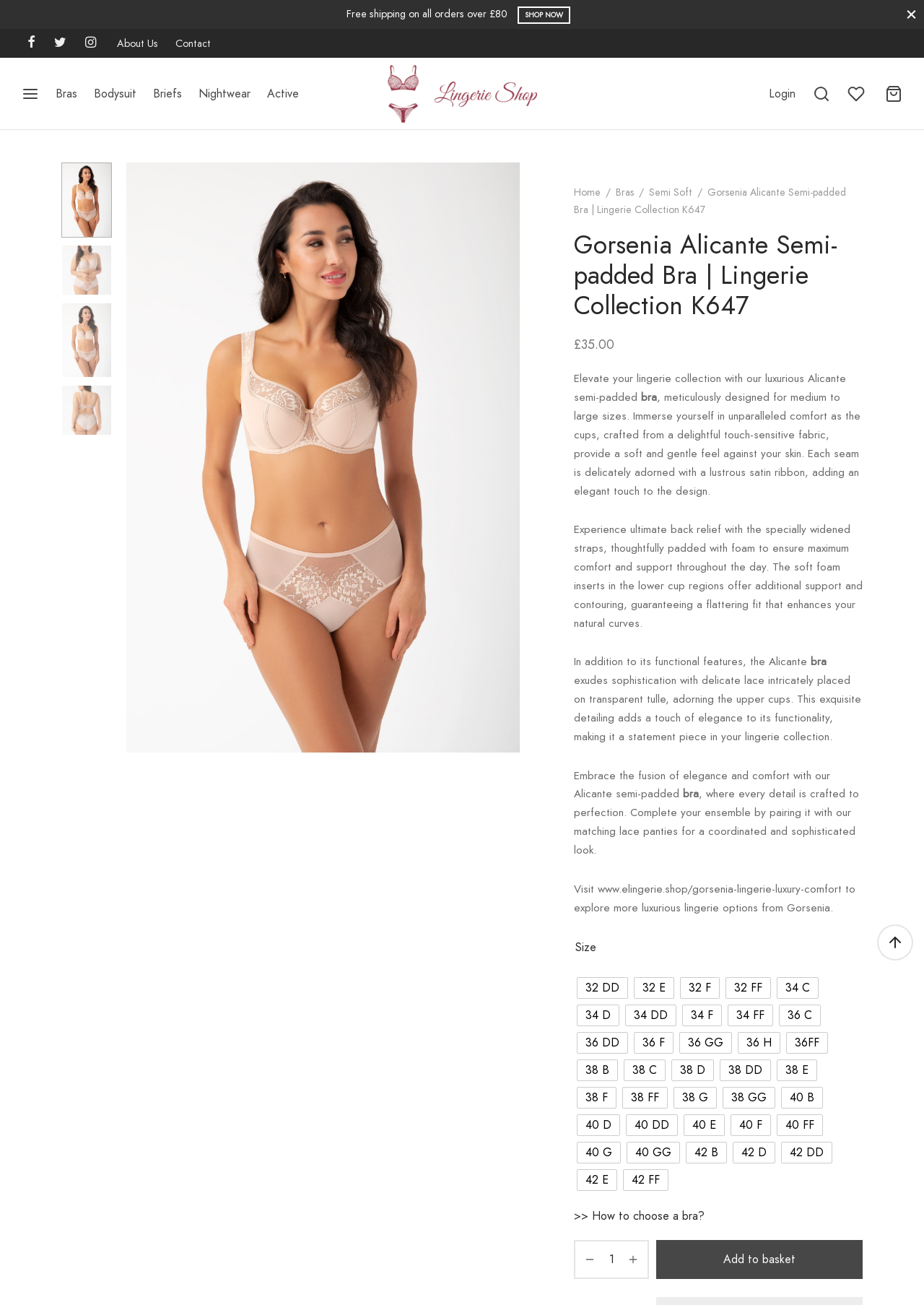Can you extract the headline from the webpage for me?

Gorsenia Alicante Semi-padded Bra | Lingerie Collection K647